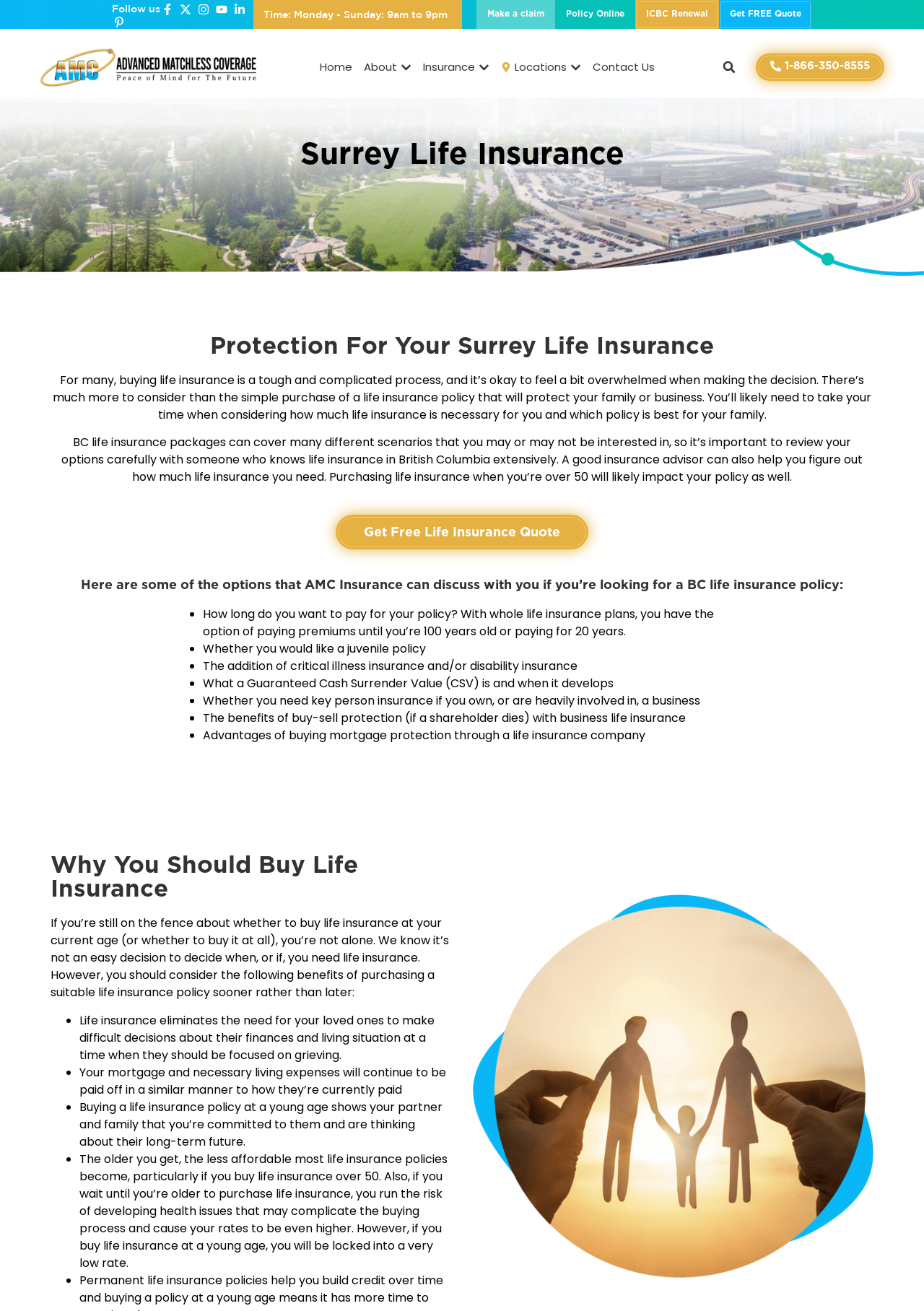Find the bounding box coordinates of the area to click in order to follow the instruction: "Open the 'About' menu".

[0.394, 0.045, 0.43, 0.057]